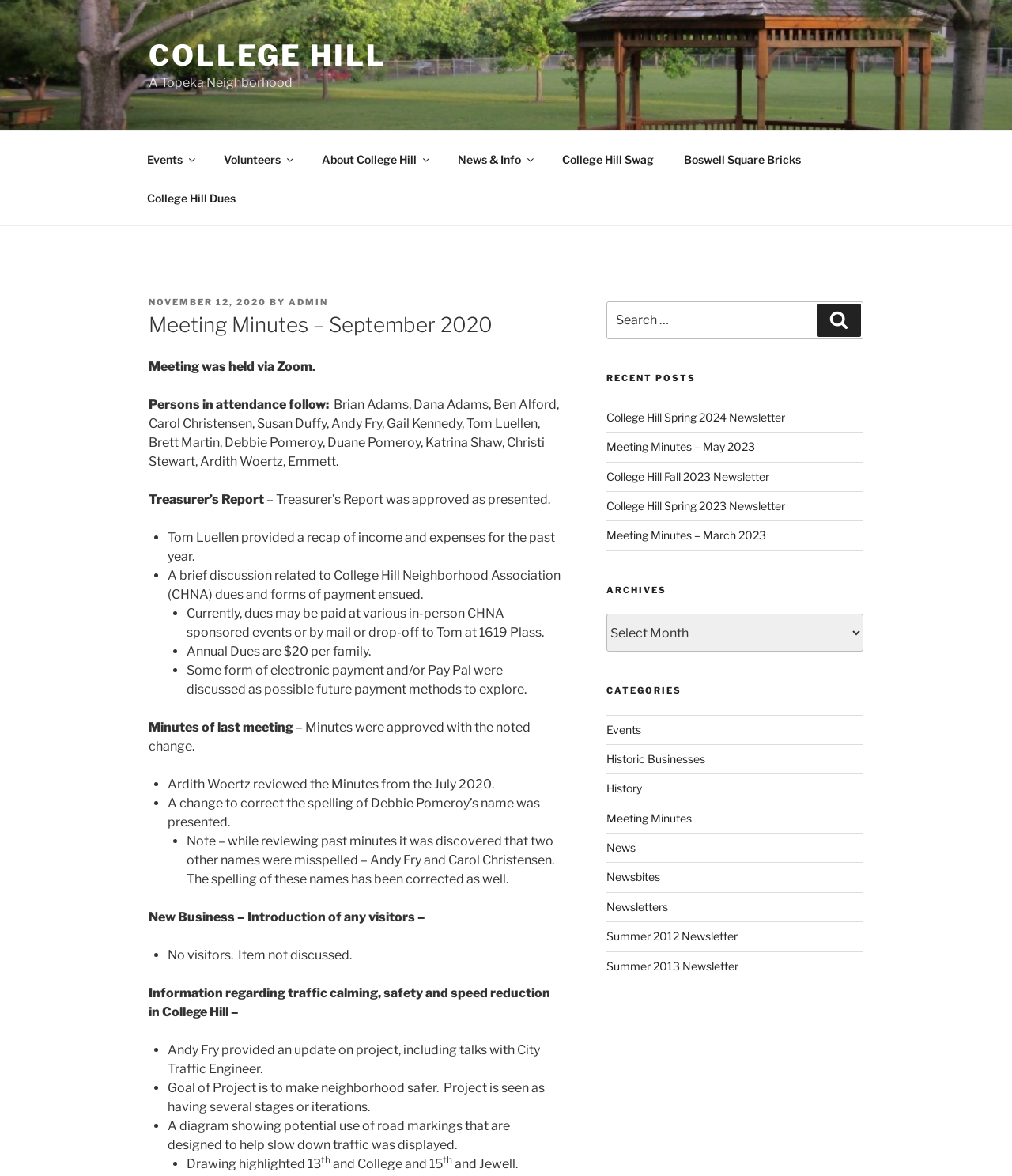Using the description: "College Hill", identify the bounding box of the corresponding UI element in the screenshot.

[0.147, 0.032, 0.382, 0.062]